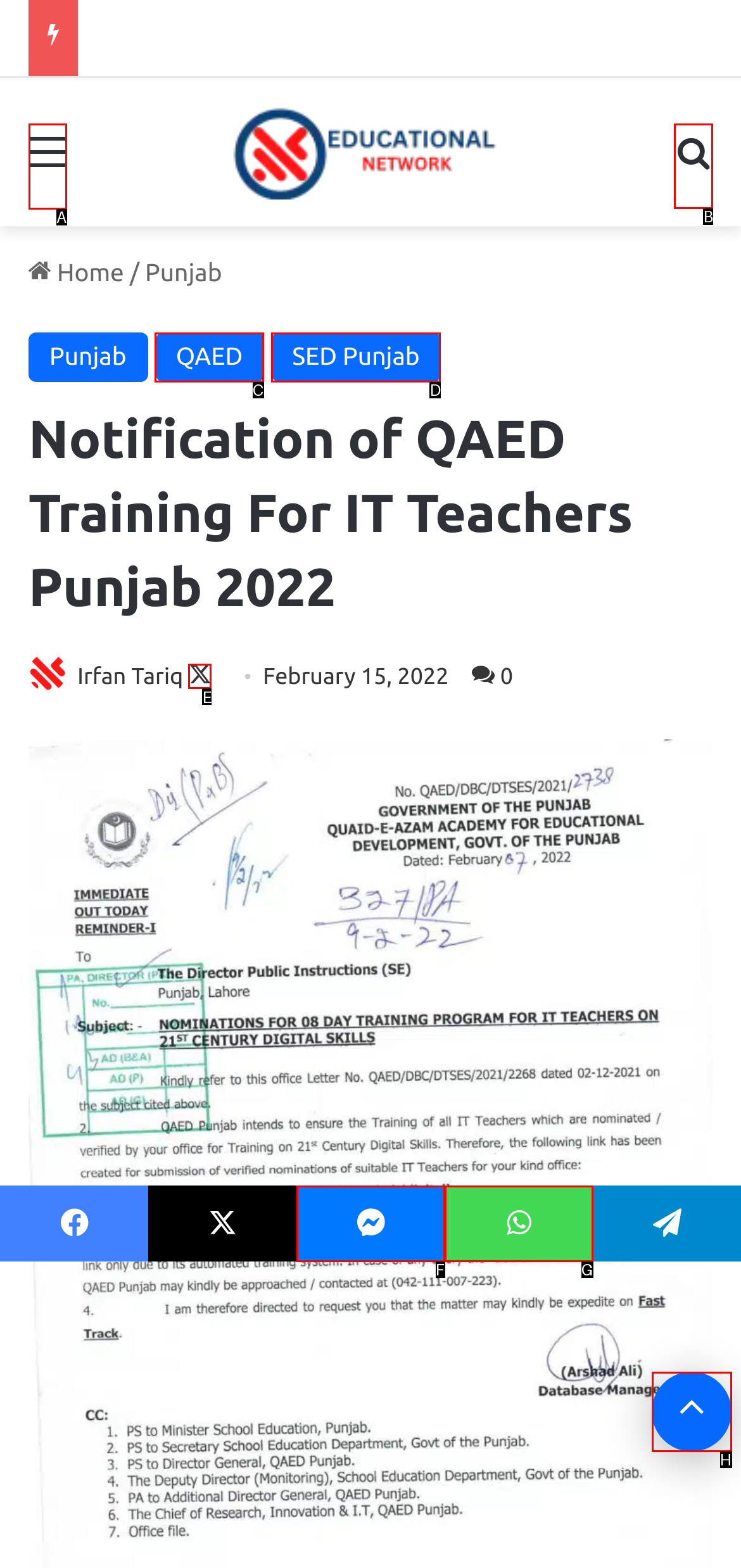Identify the correct UI element to click for this instruction: Search for something
Respond with the appropriate option's letter from the provided choices directly.

B